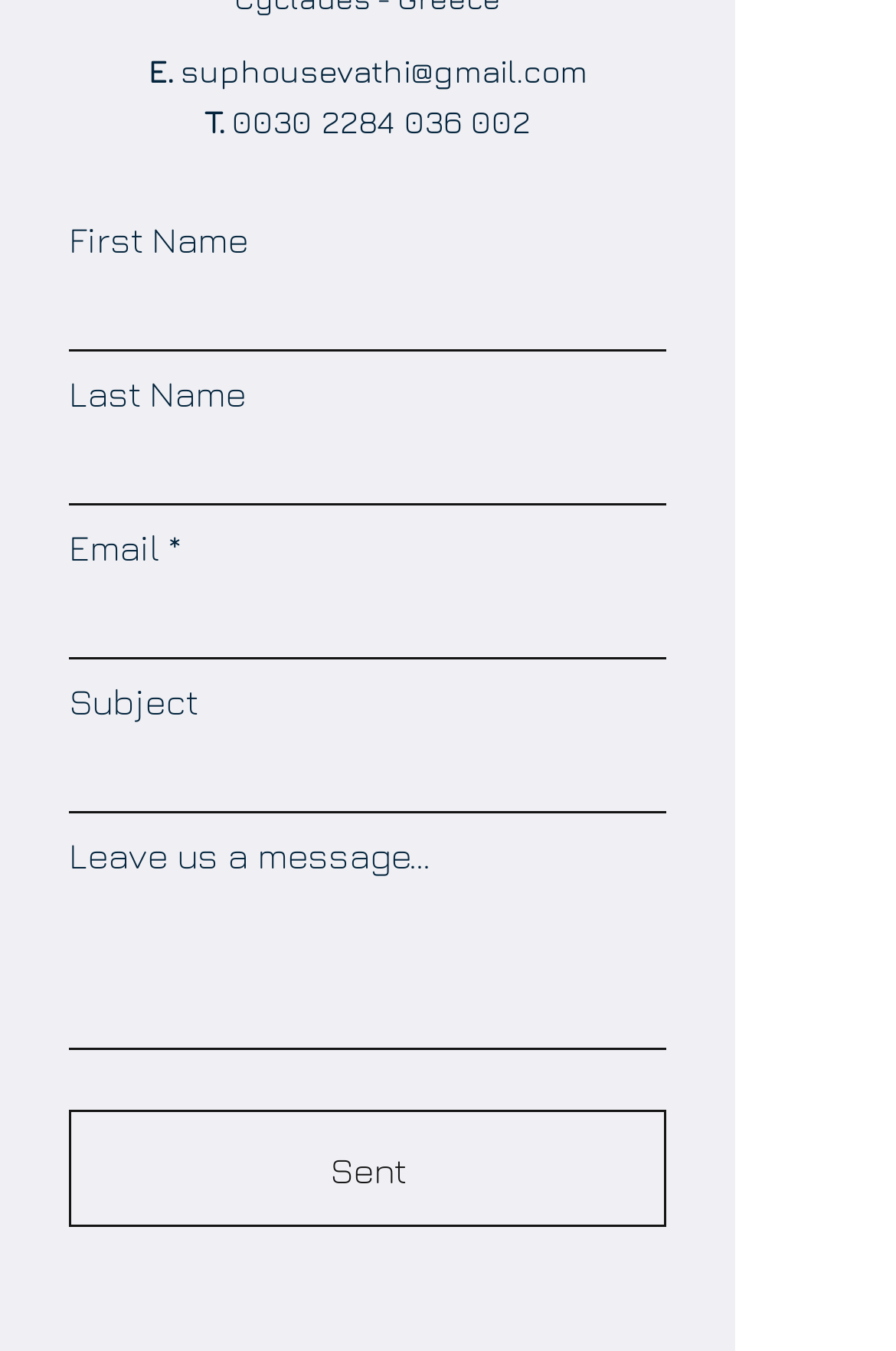Determine the bounding box coordinates for the clickable element to execute this instruction: "Click send". Provide the coordinates as four float numbers between 0 and 1, i.e., [left, top, right, bottom].

[0.077, 0.822, 0.744, 0.909]